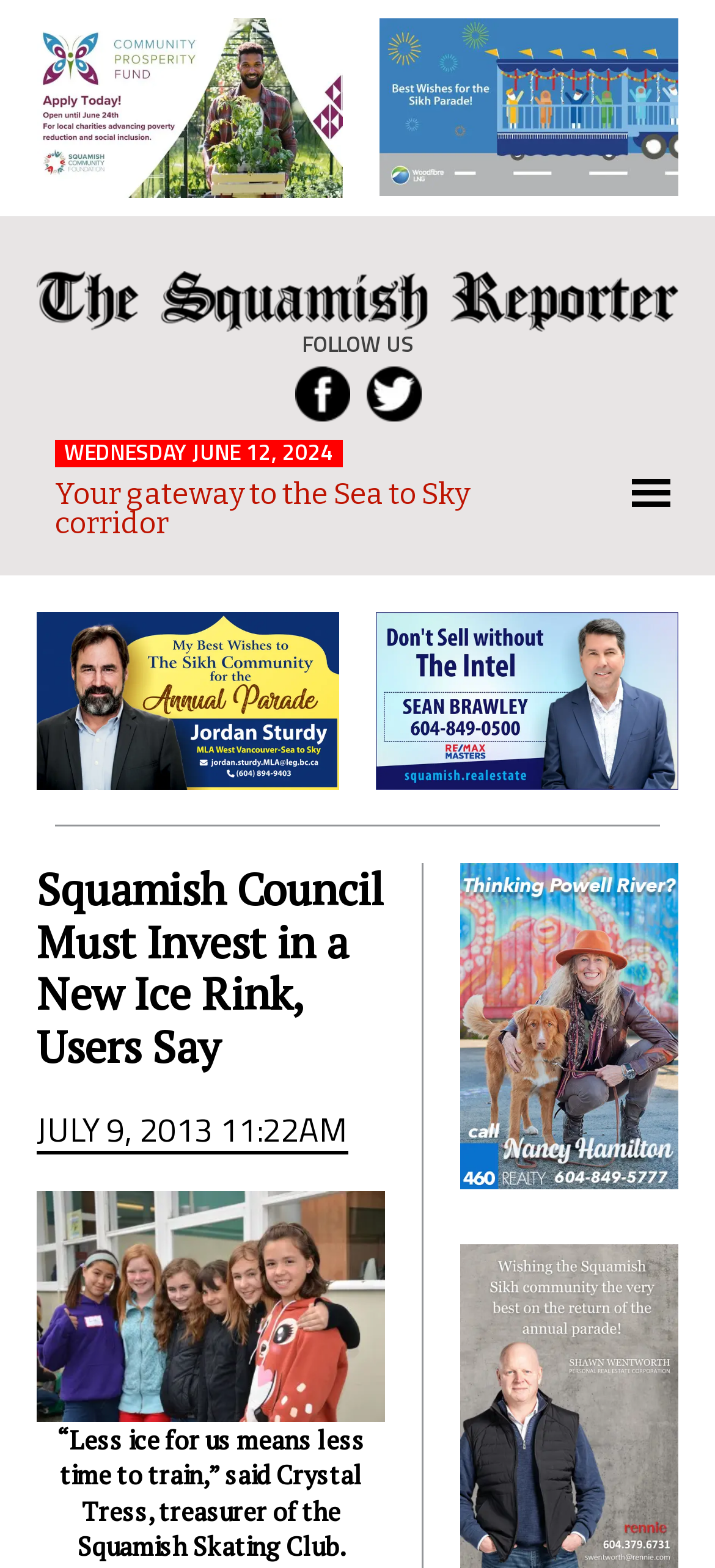Using the provided element description, identify the bounding box coordinates as (top-left x, top-left y, bottom-right x, bottom-right y). Ensure all values are between 0 and 1. Description: alt="SEAN-BRAWLEY-FINAL.jpg"

[0.526, 0.391, 0.949, 0.424]